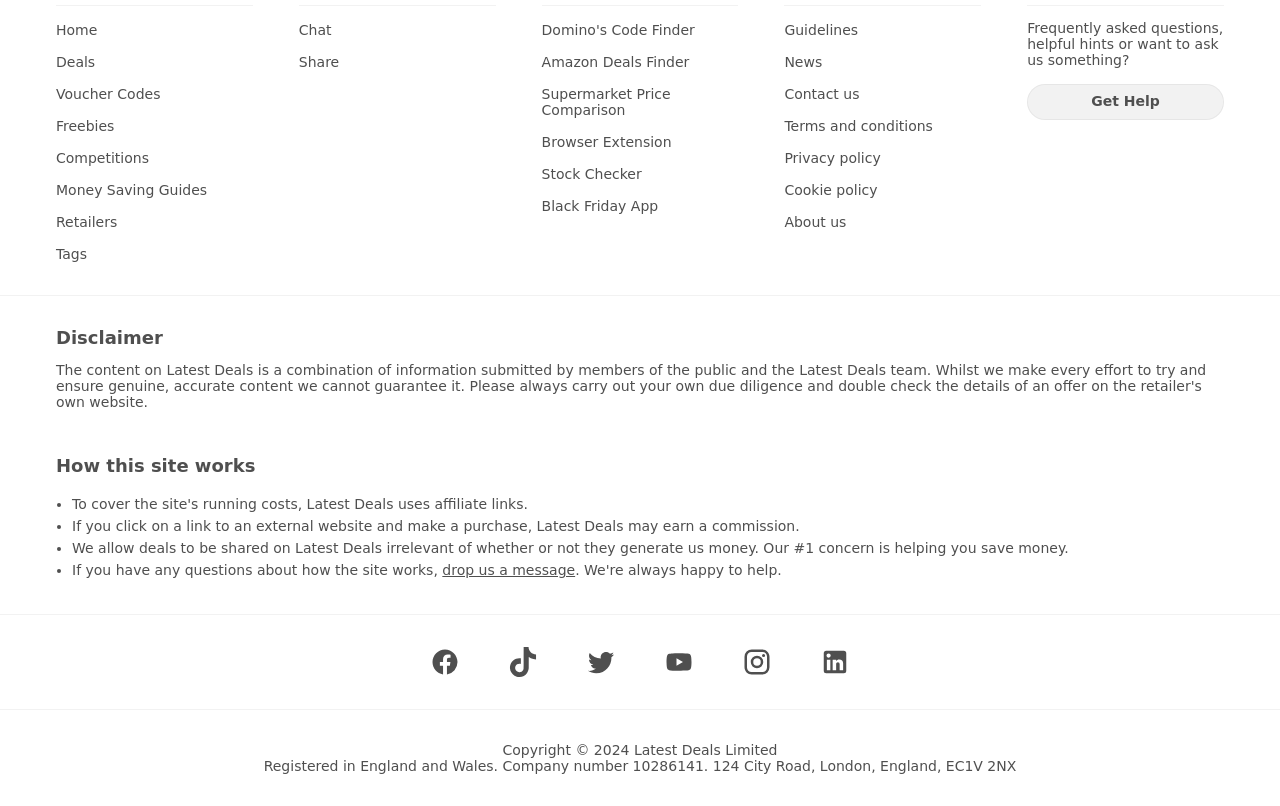Please find the bounding box coordinates of the element that needs to be clicked to perform the following instruction: "Visit Domino's Code Finder". The bounding box coordinates should be four float numbers between 0 and 1, represented as [left, top, right, bottom].

[0.423, 0.027, 0.577, 0.047]